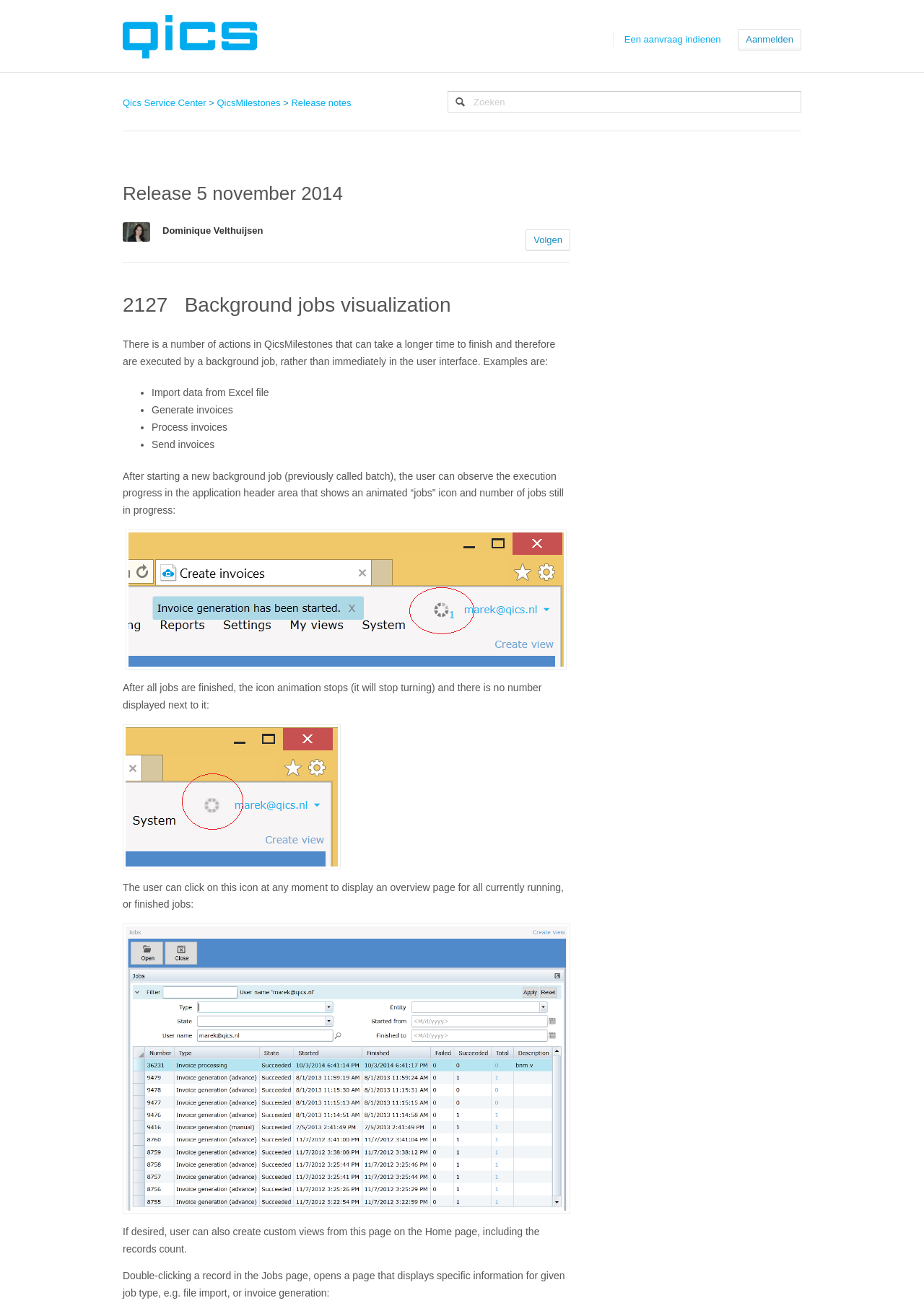What can be created from the Jobs page?
Answer the question with a detailed and thorough explanation.

The webpage states that the user can create custom views from the Jobs page on the Home page, including the records count. This is mentioned in the text 'If desired, user can also create custom views from this page on the Home page, including the records count.'